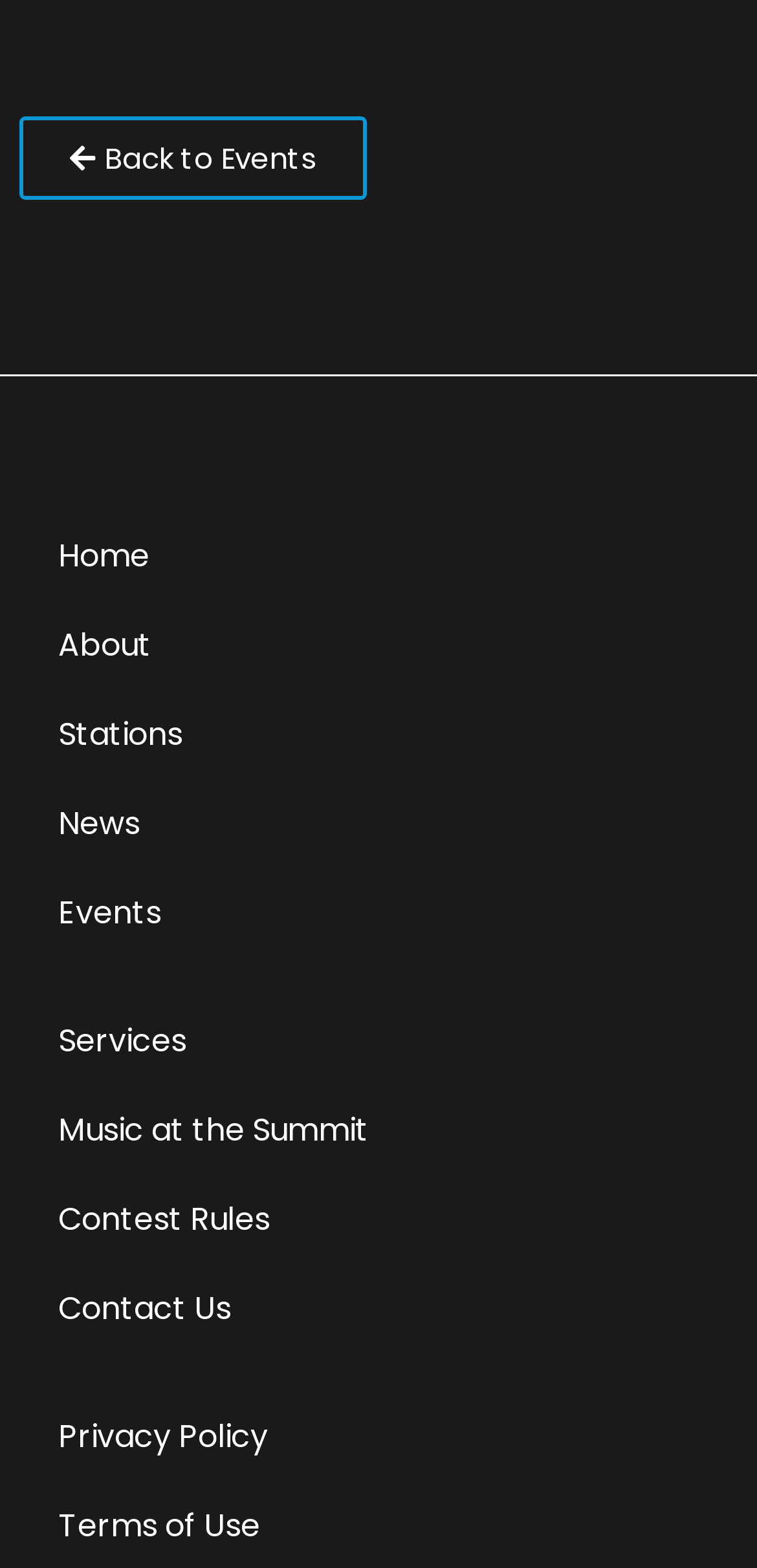Find the bounding box of the UI element described as follows: "Stations".

[0.026, 0.44, 0.974, 0.497]